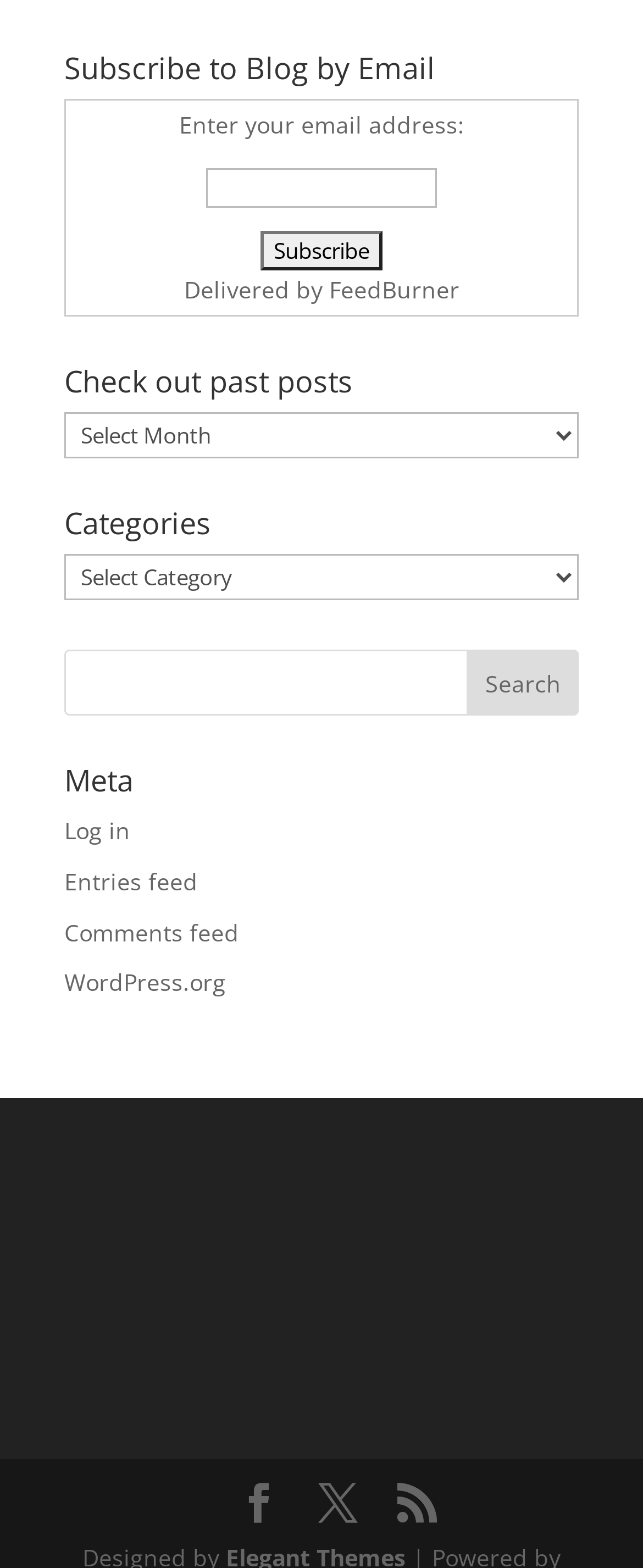Using the provided description: "Entries feed", find the bounding box coordinates of the corresponding UI element. The output should be four float numbers between 0 and 1, in the format [left, top, right, bottom].

[0.1, 0.552, 0.308, 0.572]